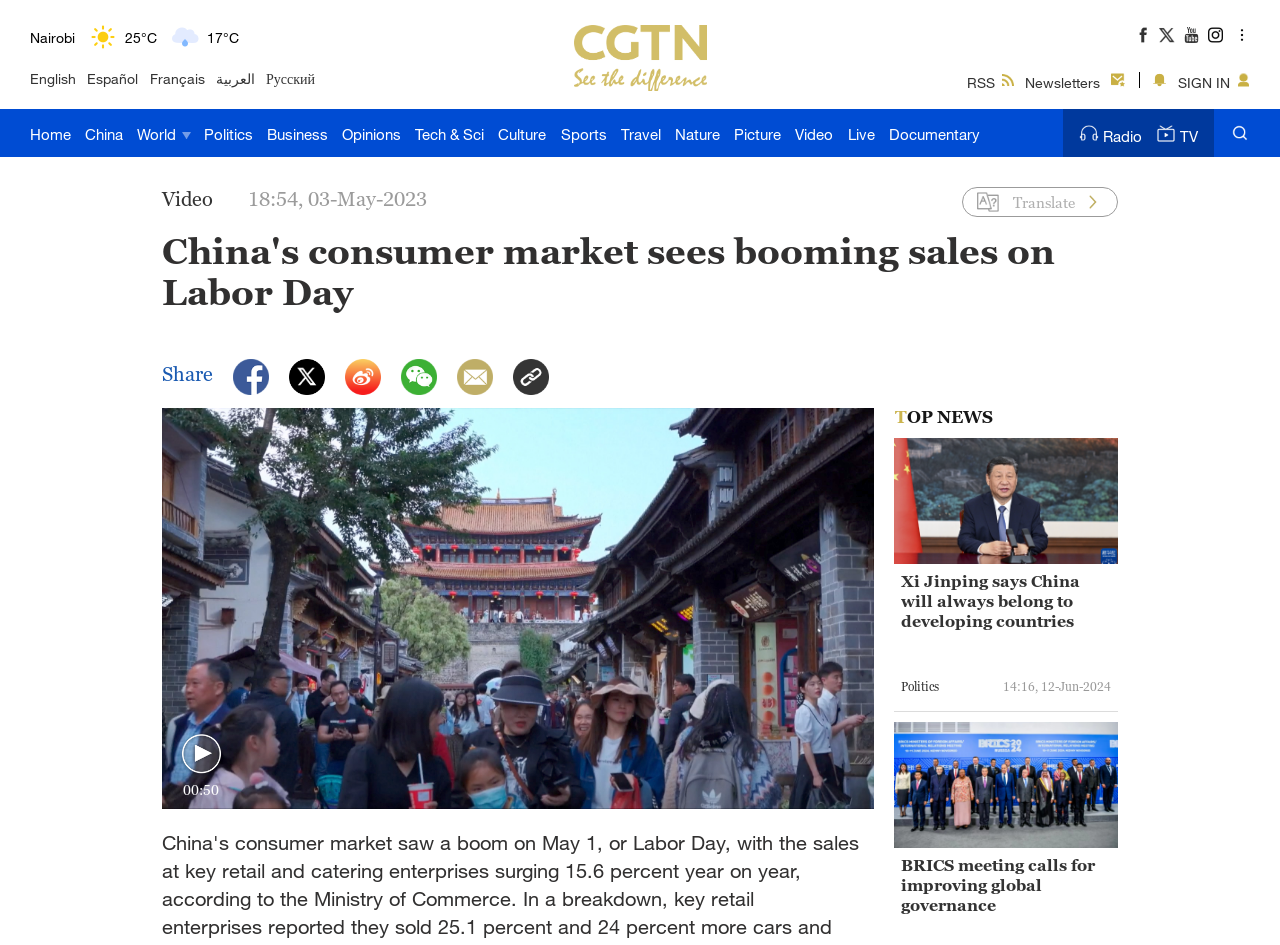Using the information in the image, give a comprehensive answer to the question: 
What is the temperature in Delhi?

I found the temperature in Delhi by looking at the section of the webpage that lists cities and their corresponding temperatures. Delhi is listed with an overcast icon and a temperature of 46°C.